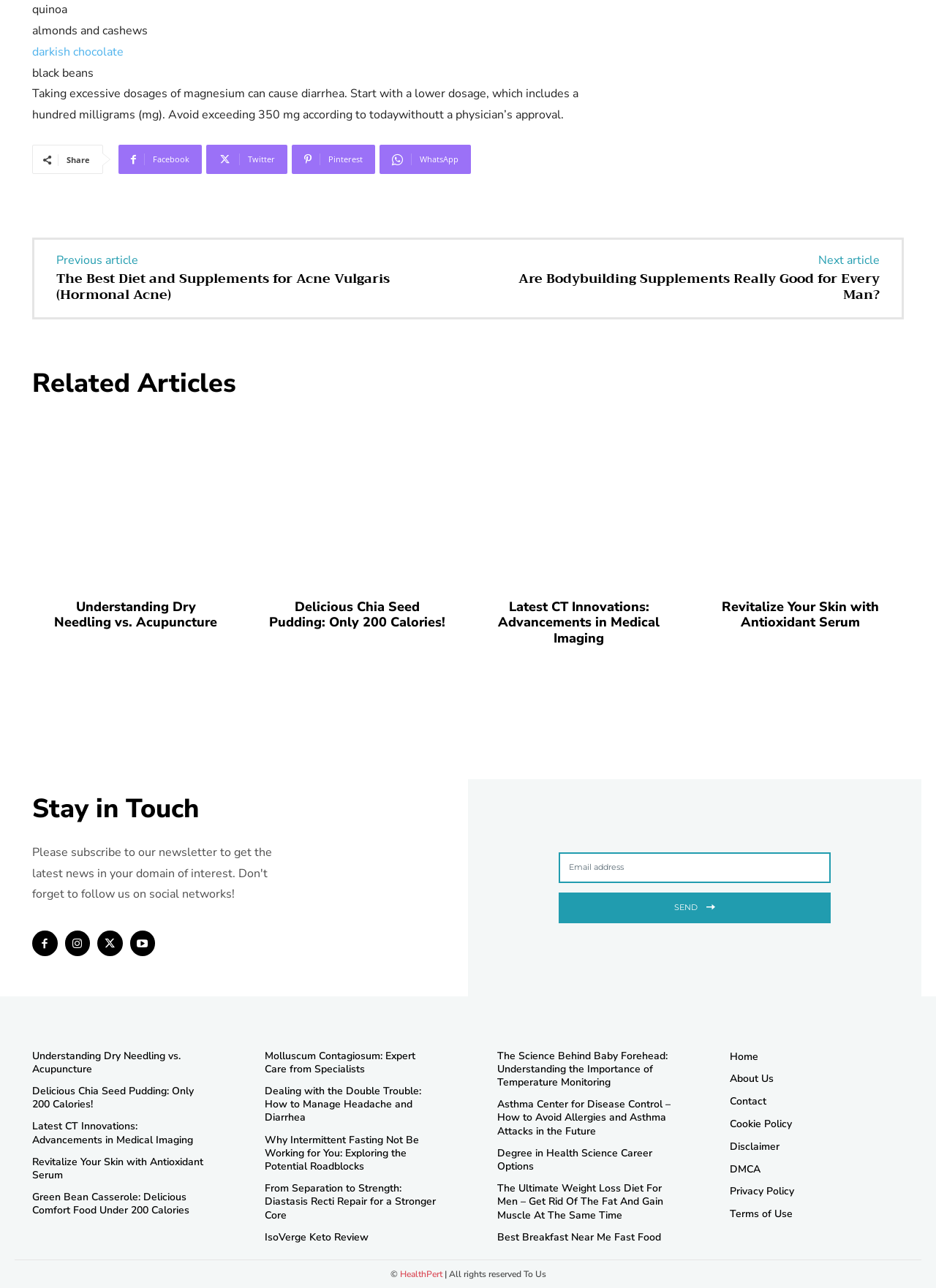What type of food is mentioned in the article?
Give a one-word or short phrase answer based on the image.

Darkish chocolate